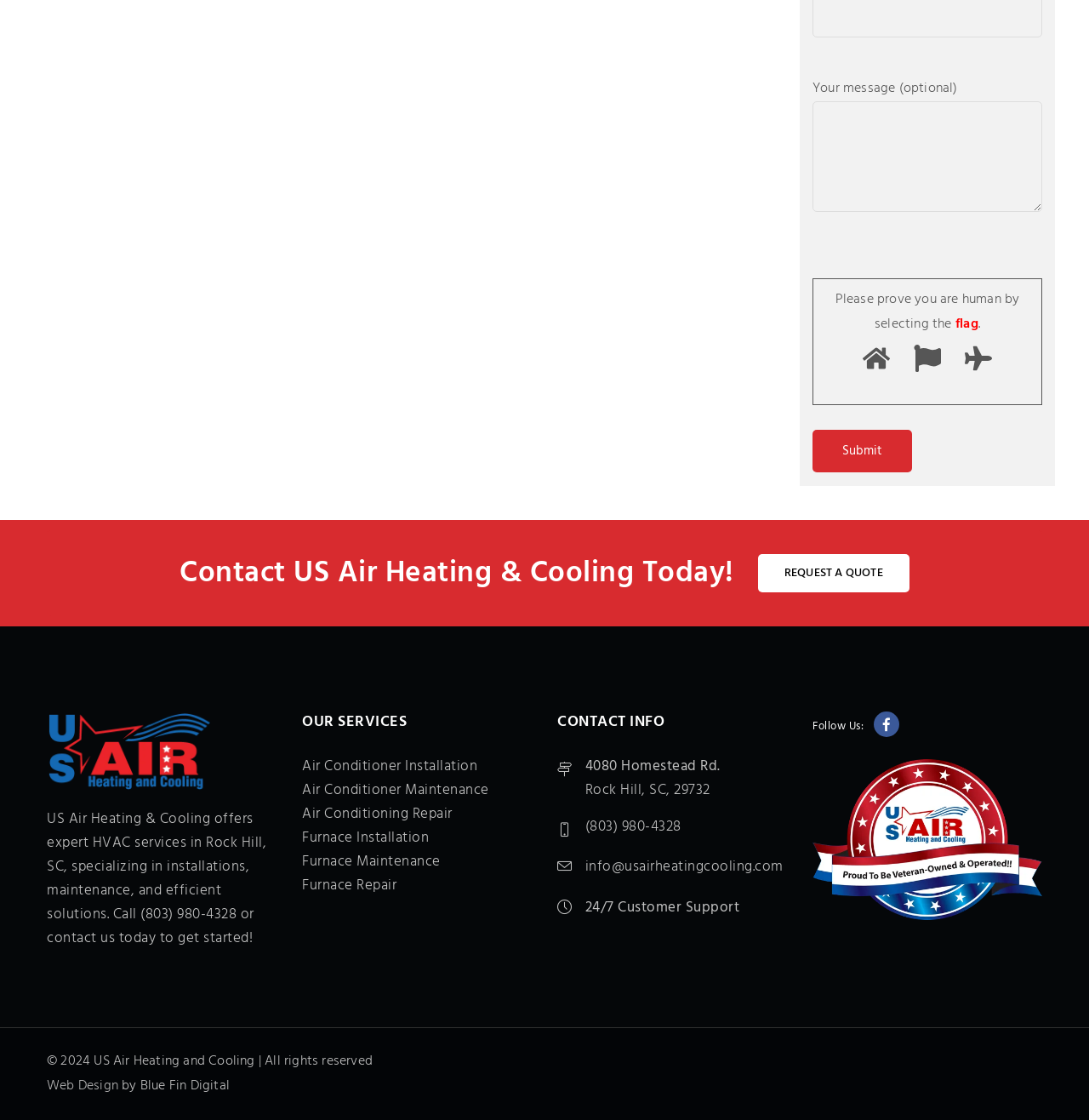Identify the bounding box coordinates for the region of the element that should be clicked to carry out the instruction: "Click the Submit button". The bounding box coordinates should be four float numbers between 0 and 1, i.e., [left, top, right, bottom].

[0.746, 0.384, 0.838, 0.422]